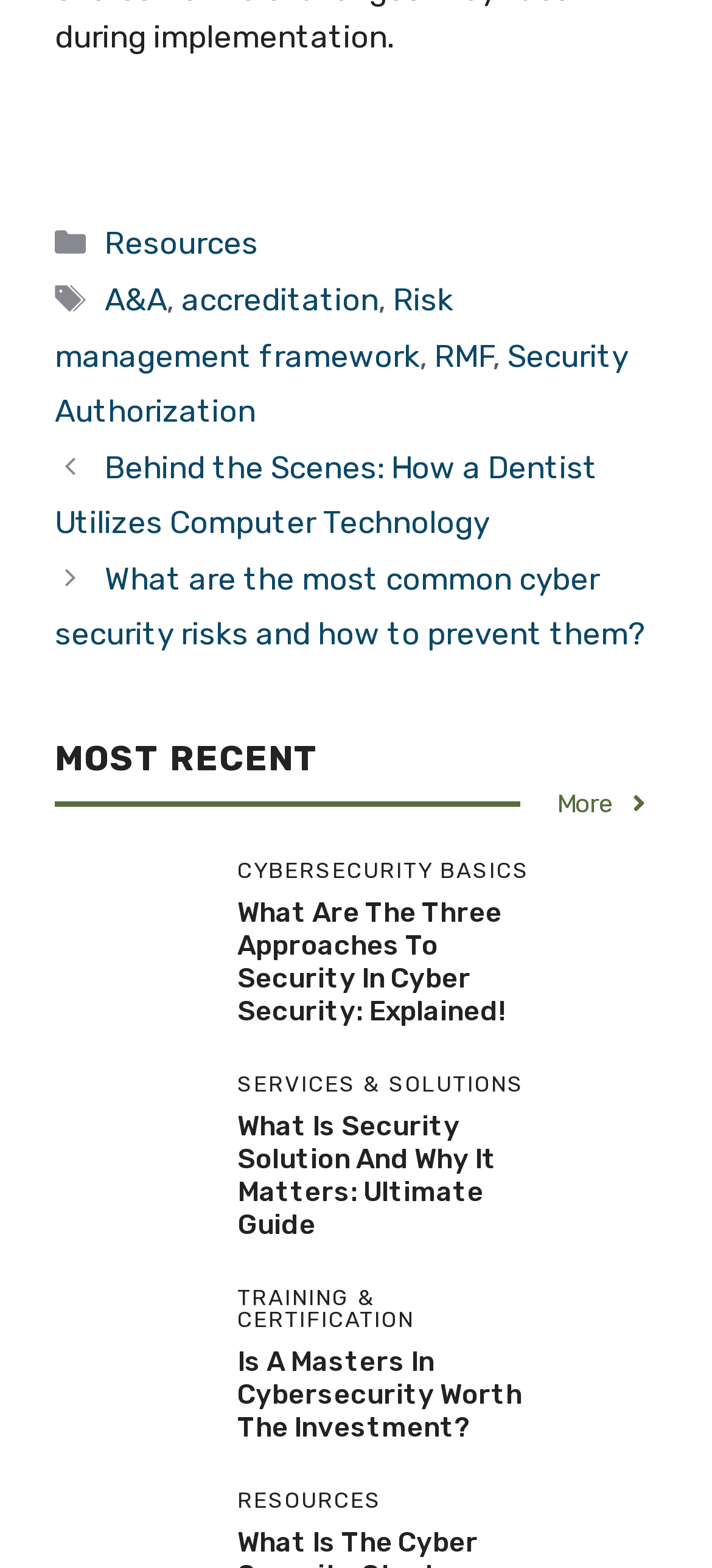How many headings are there in the 'CYBERSECURITY BASICS' section?
Based on the content of the image, thoroughly explain and answer the question.

I examined the section labeled 'CYBERSECURITY BASICS' and found only one heading, which is 'What Are The Three Approaches To Security In Cyber Security: Explained!'.